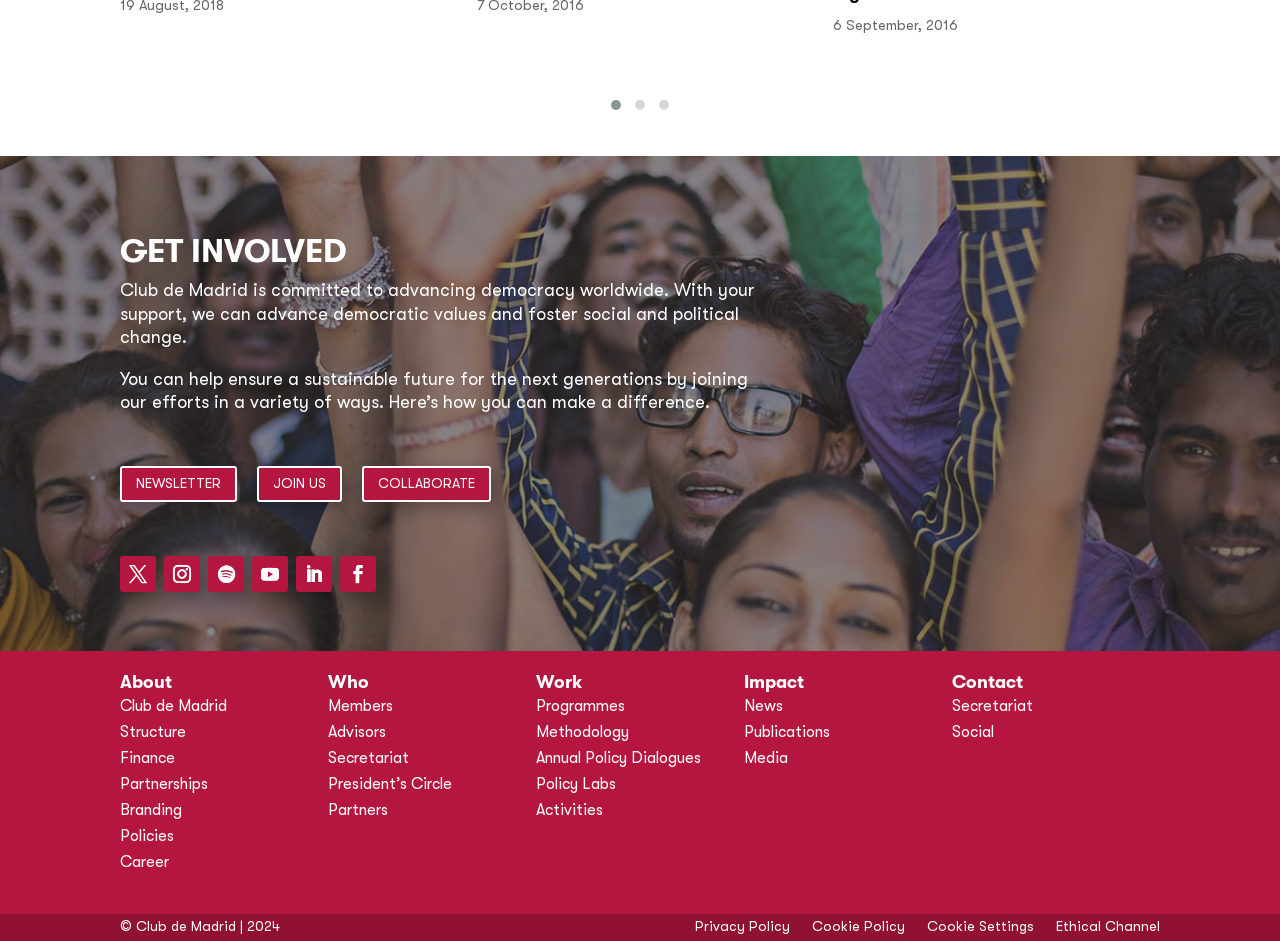Identify the coordinates of the bounding box for the element that must be clicked to accomplish the instruction: "Click the 'About' link".

[0.094, 0.714, 0.134, 0.735]